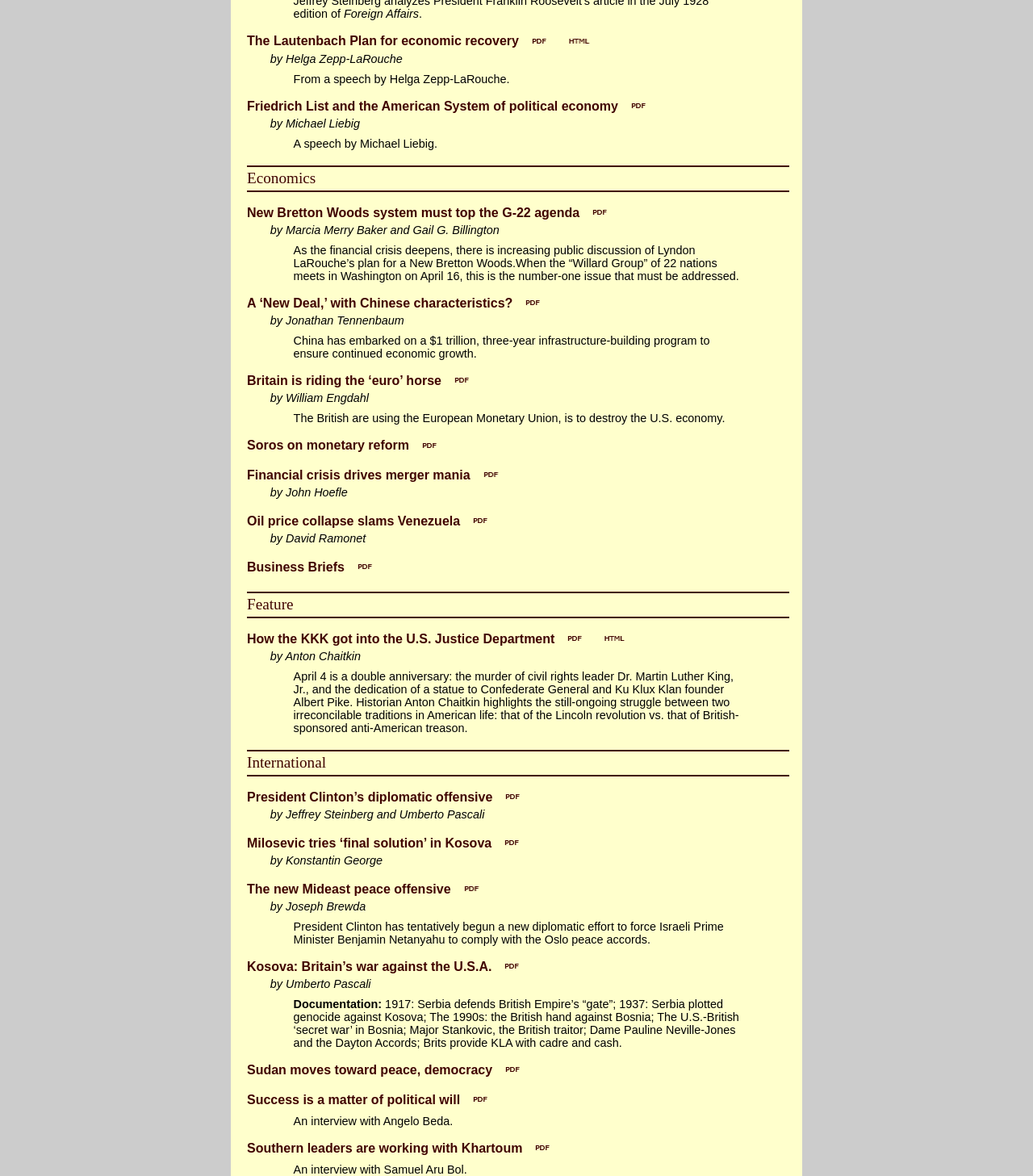Find the bounding box coordinates of the area that needs to be clicked in order to achieve the following instruction: "View the speech by Helga Zepp-LaRouche". The coordinates should be specified as four float numbers between 0 and 1, i.e., [left, top, right, bottom].

[0.262, 0.044, 0.39, 0.055]